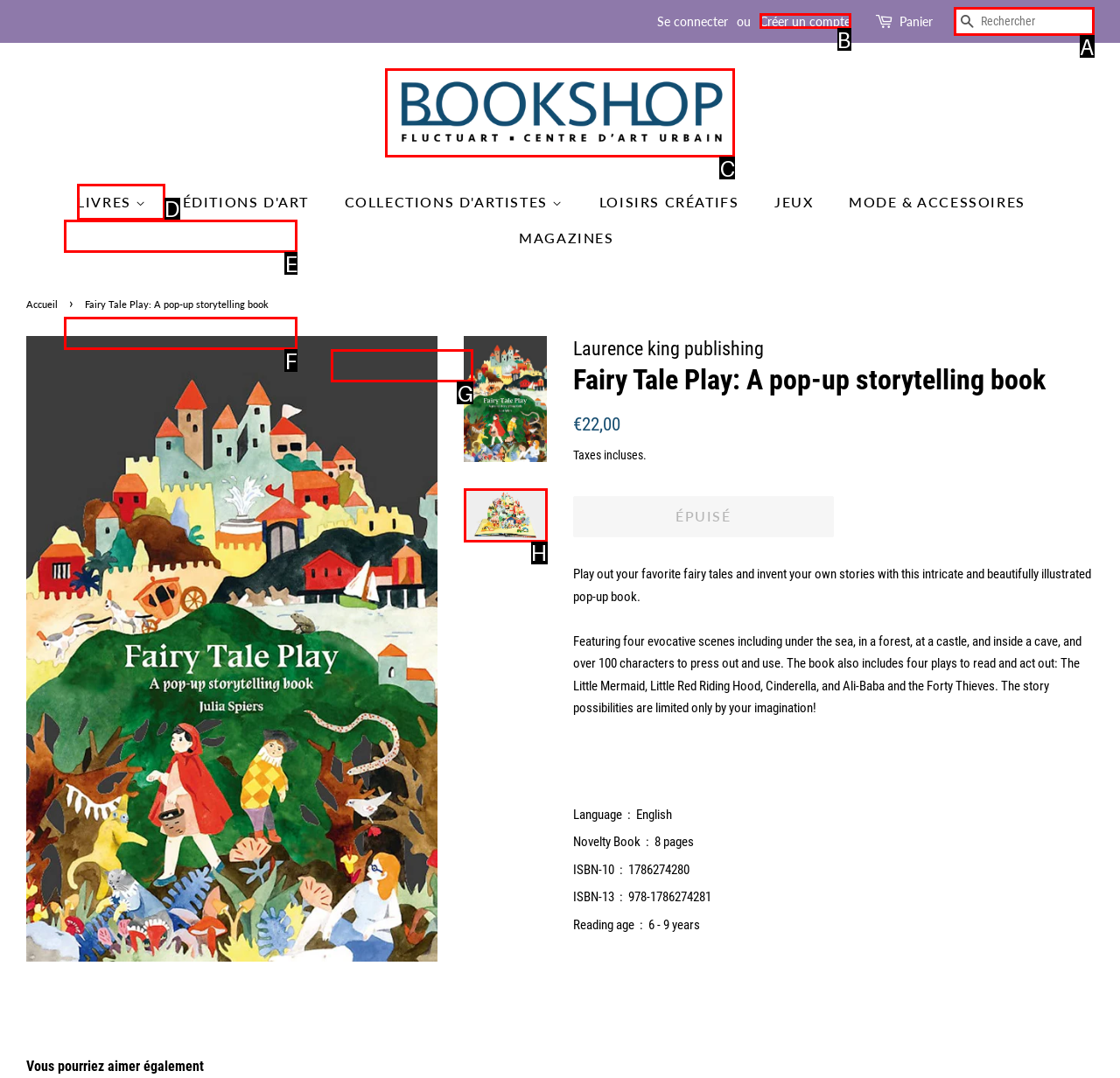Choose the correct UI element to click for this task: Go to Bookshop Fluctuart Answer using the letter from the given choices.

C